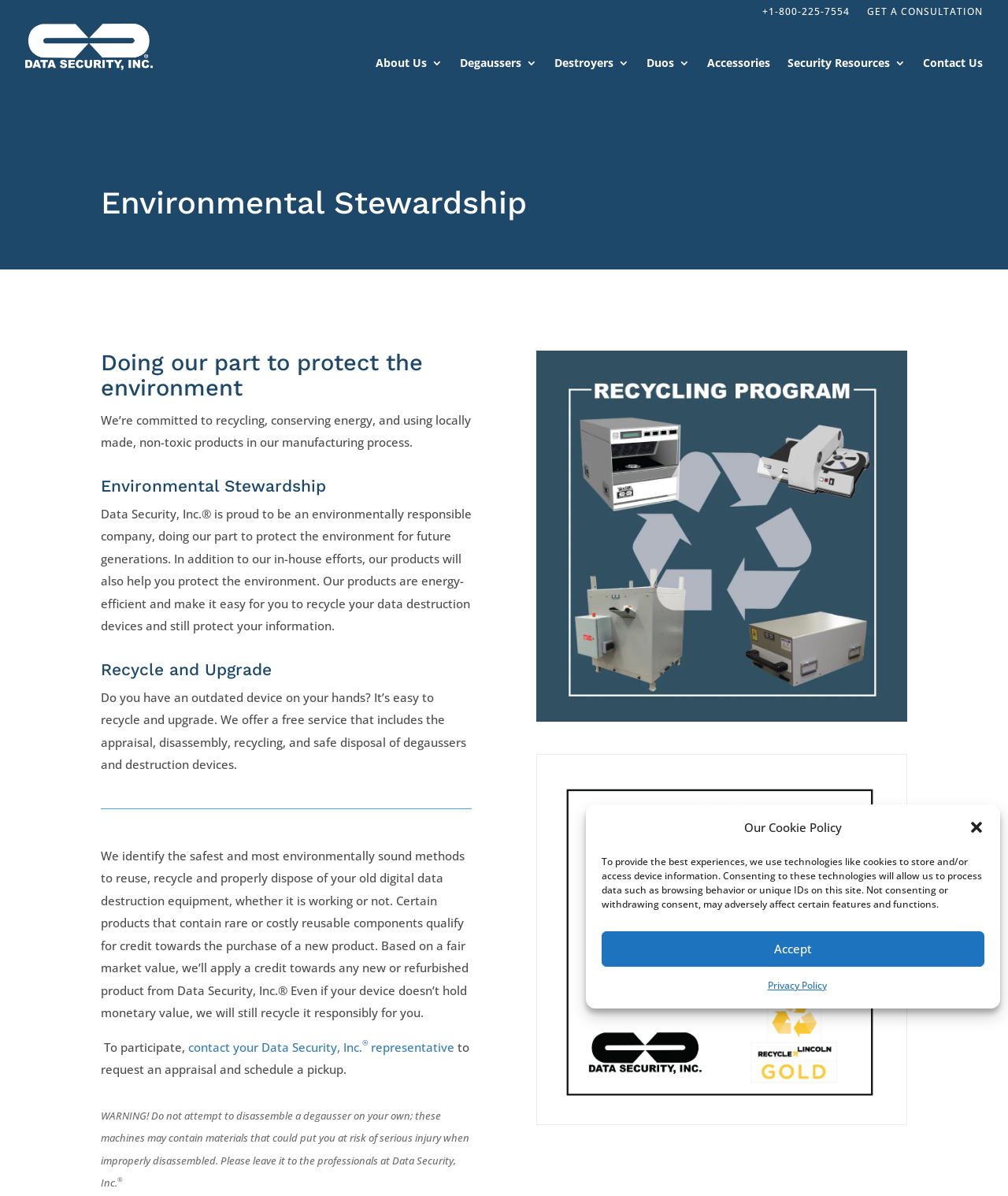What is the company's commitment to the environment?
Analyze the image and deliver a detailed answer to the question.

Based on the webpage, the company, Data Security, Inc., is committed to recycling, conserving energy, and using locally made, non-toxic products in their manufacturing process, as stated in the paragraph under the 'Environmental Stewardship' heading.